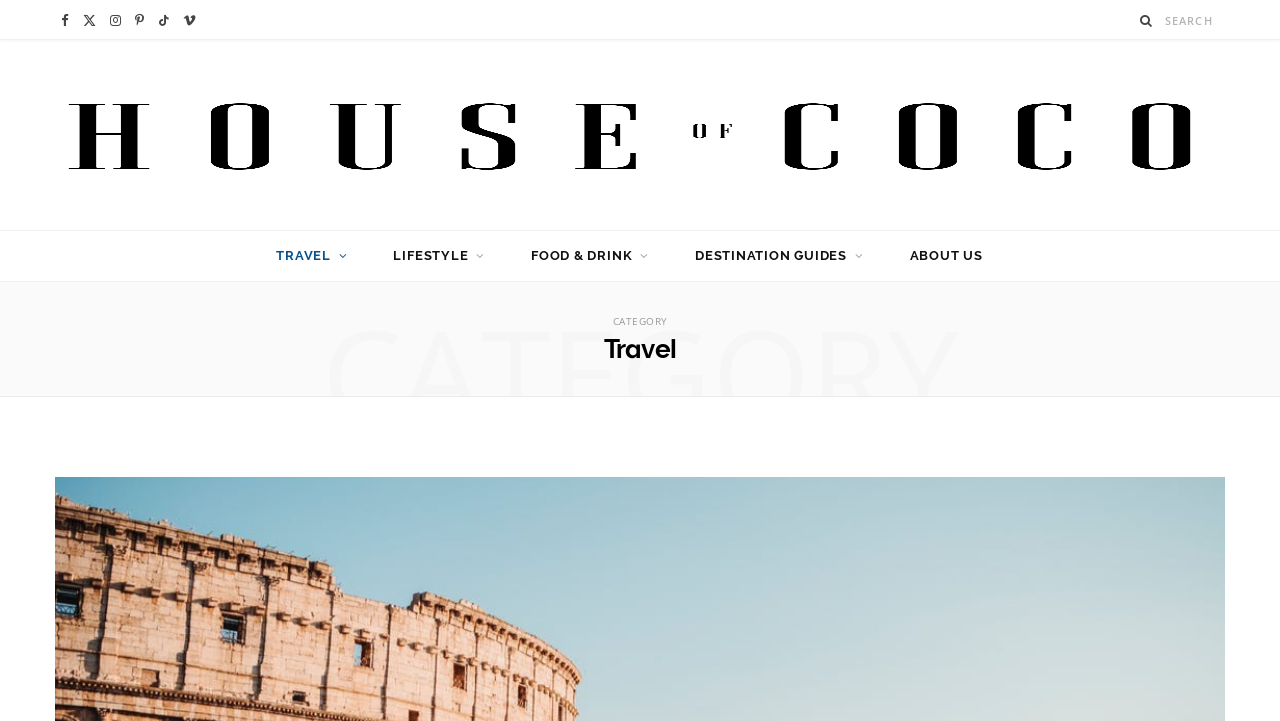Offer a detailed account of what is visible on the webpage.

The webpage is about a travel magazine, specifically focused on living in Italy. At the top left corner, there are social media links to Facebook, Twitter, Instagram, Pinterest, TikTok, and Vimeo, arranged horizontally. Below these links, there is a search bar with a search button to the right. 

To the right of the social media links, there is a large logo of "House Of Coco Magazine" which is also a clickable link. 

The main navigation menu is located in the middle of the page, with five categories: TRAVEL, LIFESTYLE, FOOD & DRINK, DESTINATION GUIDES, and ABOUT US. Each category has a small icon to the right of the text. 

Above the navigation menu, there is a large heading that reads "Travel". Below the navigation menu, there is a smaller text that reads "CATEGORY".